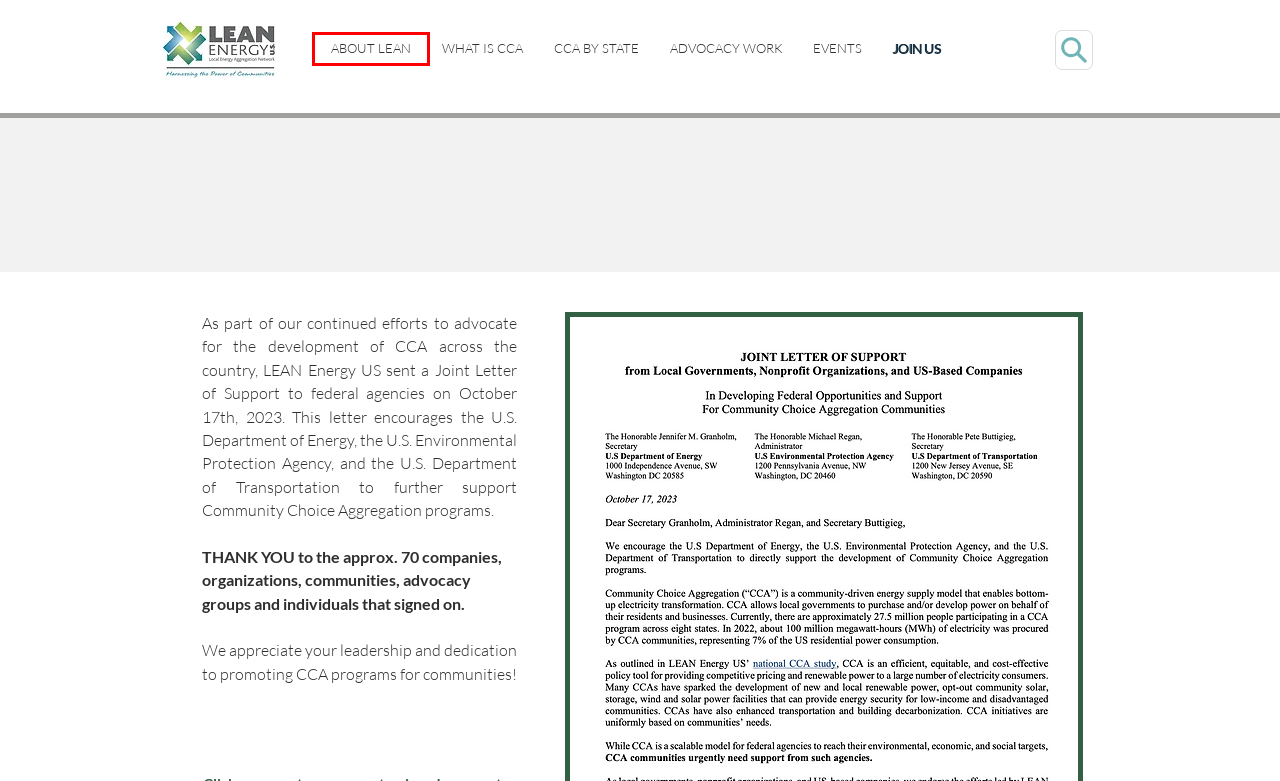Observe the screenshot of a webpage with a red bounding box highlighting an element. Choose the webpage description that accurately reflects the new page after the element within the bounding box is clicked. Here are the candidates:
A. JOIN US | LEAN Energy US
B. EVENTS | LEAN Energy US
C. 2023 CCA STUDY | LEAN Energy US
D. CCA BY STATE | LEAN Energy US
E. ABOUT LEAN | LEAN Energy US
F. ADVOCACY WORK | LEAN Energy US
G. Search Results | LEAN Energy US
H. Who We Are | LEAN Energy US

E